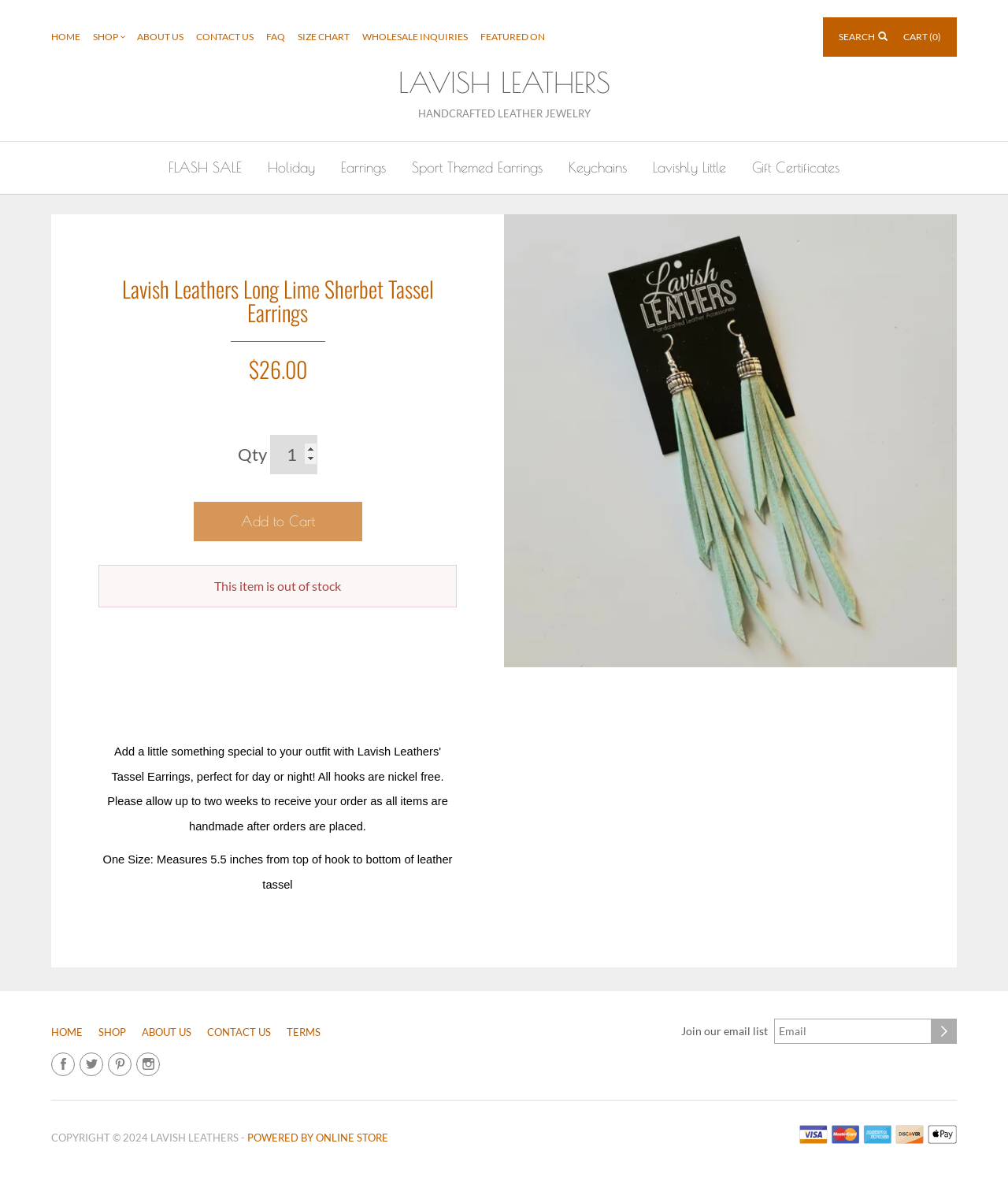Pinpoint the bounding box coordinates of the area that should be clicked to complete the following instruction: "Search for products". The coordinates must be given as four float numbers between 0 and 1, i.e., [left, top, right, bottom].

[0.836, 0.021, 0.884, 0.041]